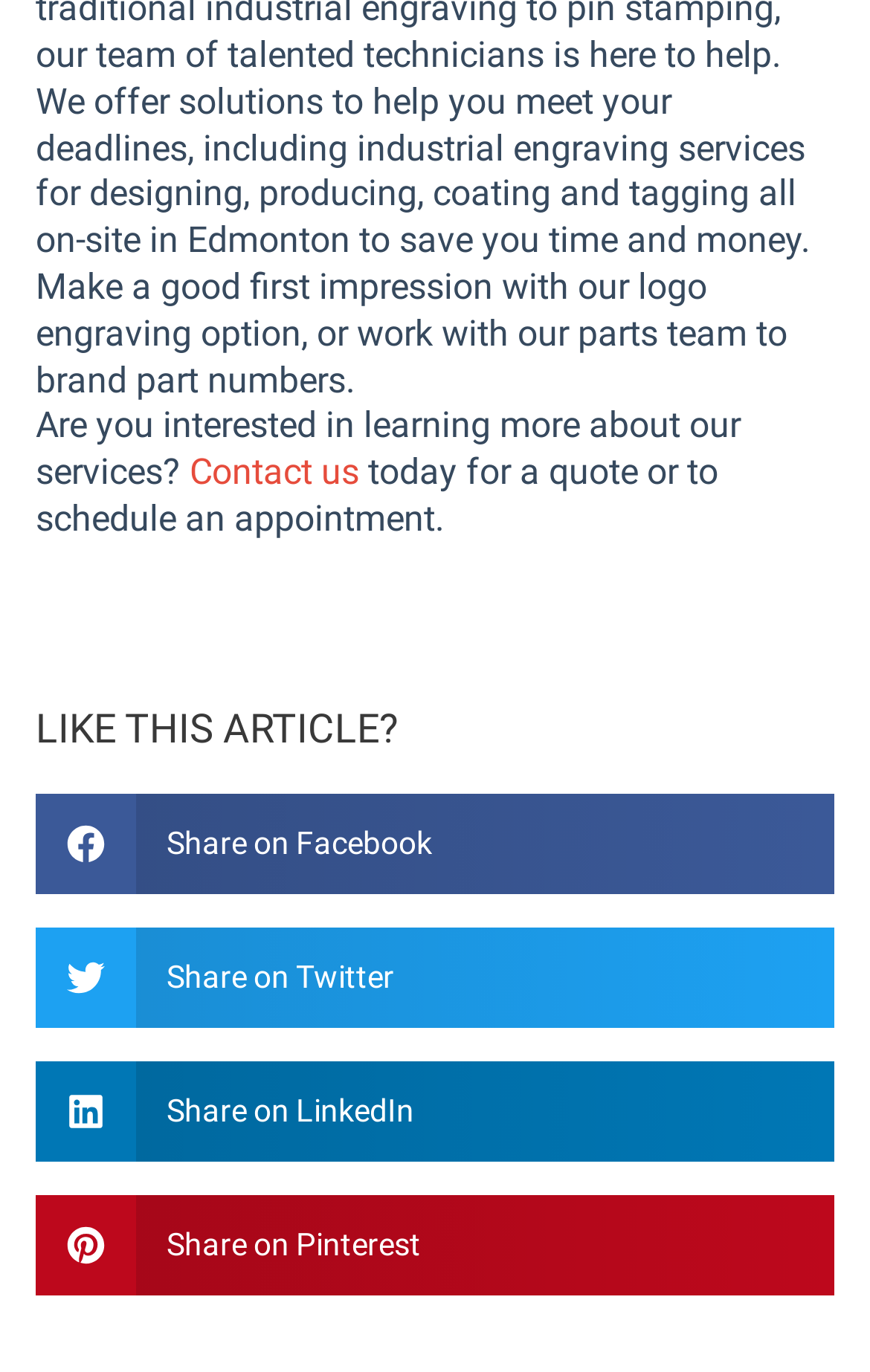What is the purpose of the 'Share on' buttons?
Please provide a comprehensive answer based on the contents of the image.

The webpage has buttons with labels 'Share on Facebook', 'Share on Twitter', 'Share on LinkedIn', and 'Share on Pinterest', which suggests that the purpose of these buttons is to share the article on these social media platforms.